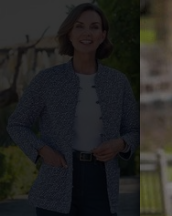What is the ambiance of the background setting?
Based on the visual, give a brief answer using one word or a short phrase.

relaxed elegance